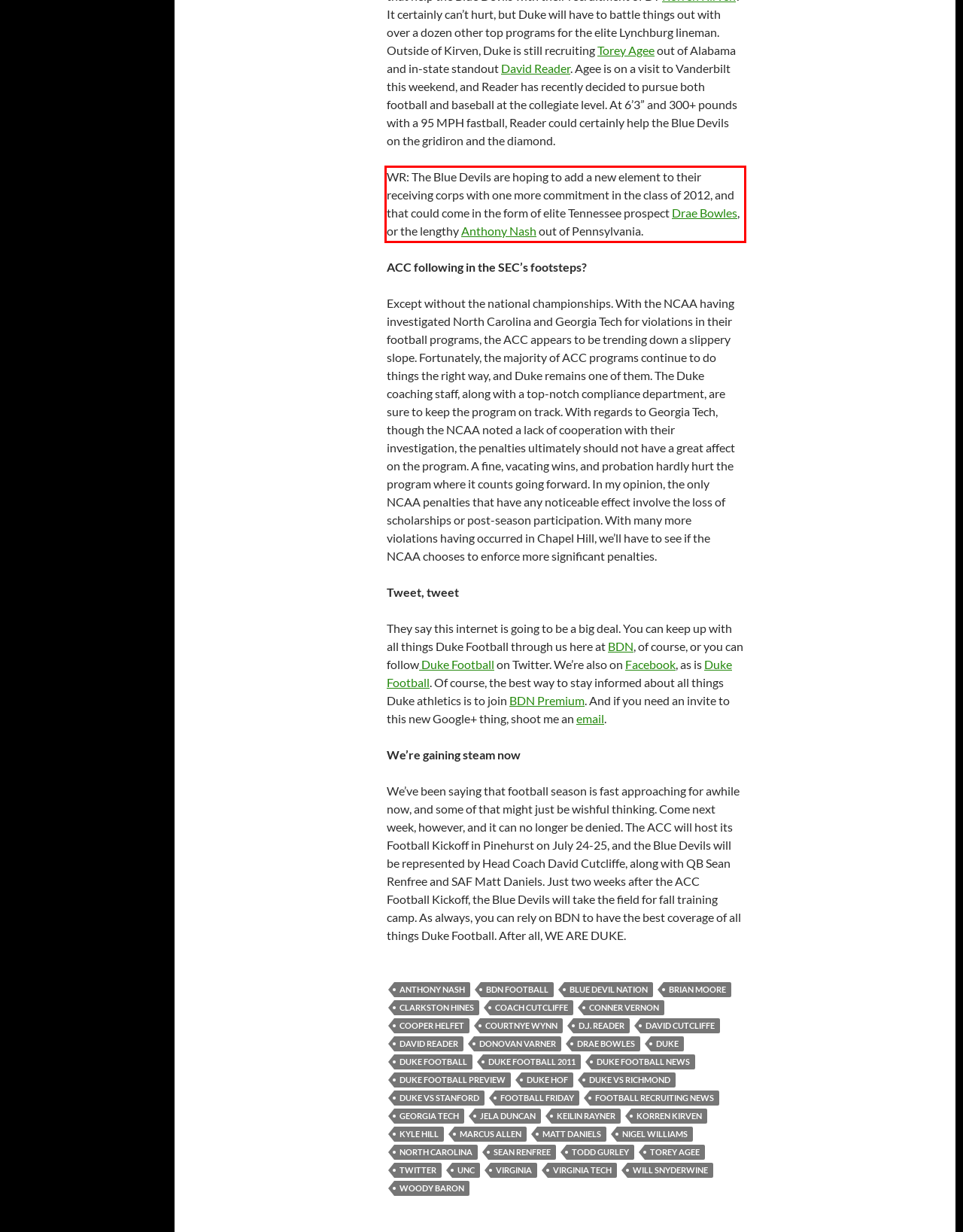Analyze the screenshot of the webpage that features a red bounding box and recognize the text content enclosed within this red bounding box.

WR: The Blue Devils are hoping to add a new element to their receiving corps with one more commitment in the class of 2012, and that could come in the form of elite Tennessee prospect Drae Bowles, or the lengthy Anthony Nash out of Pennsylvania.